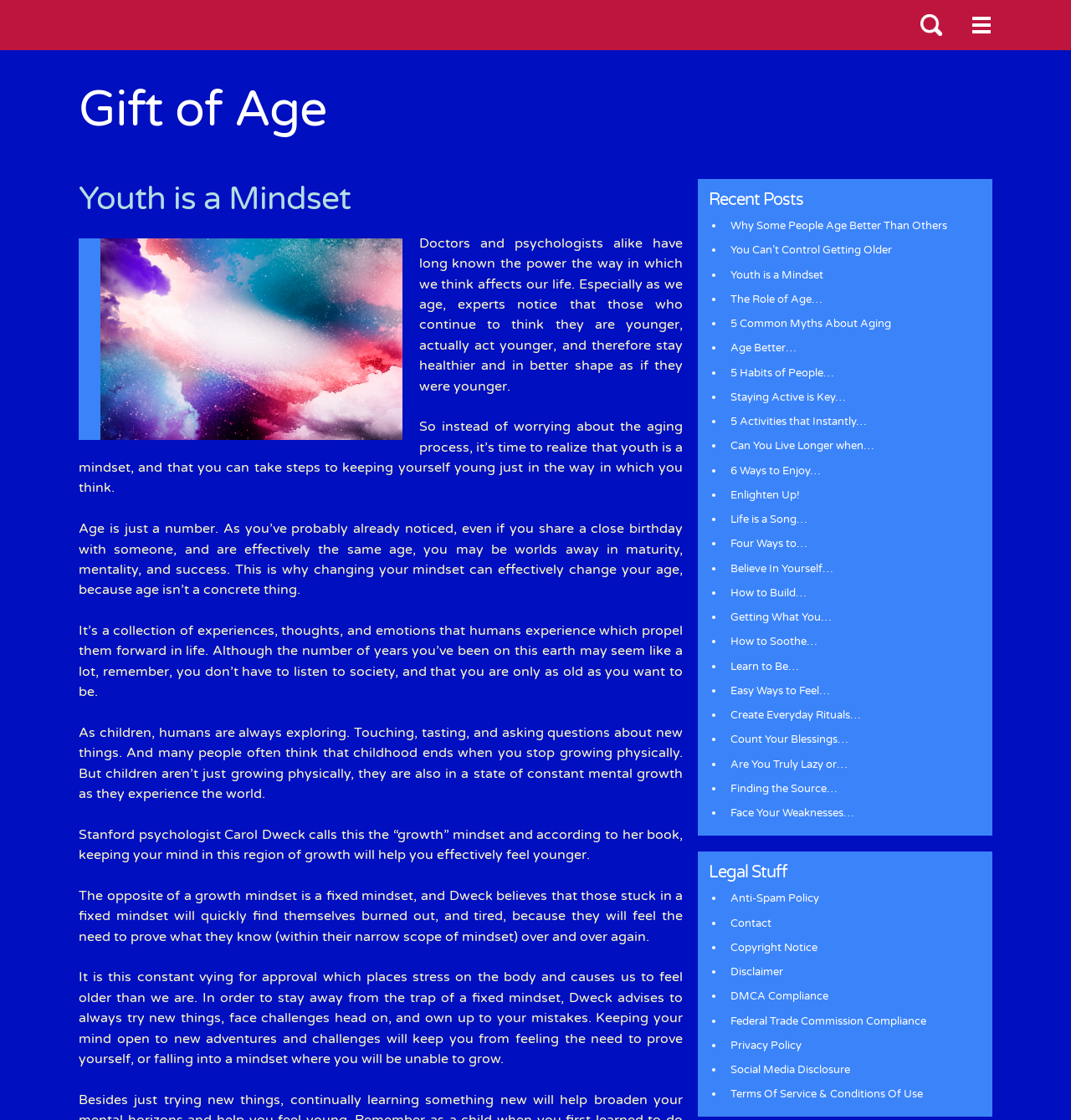Please identify the bounding box coordinates of the area that needs to be clicked to fulfill the following instruction: "check the 'Legal Stuff' section."

[0.661, 0.77, 0.916, 0.788]